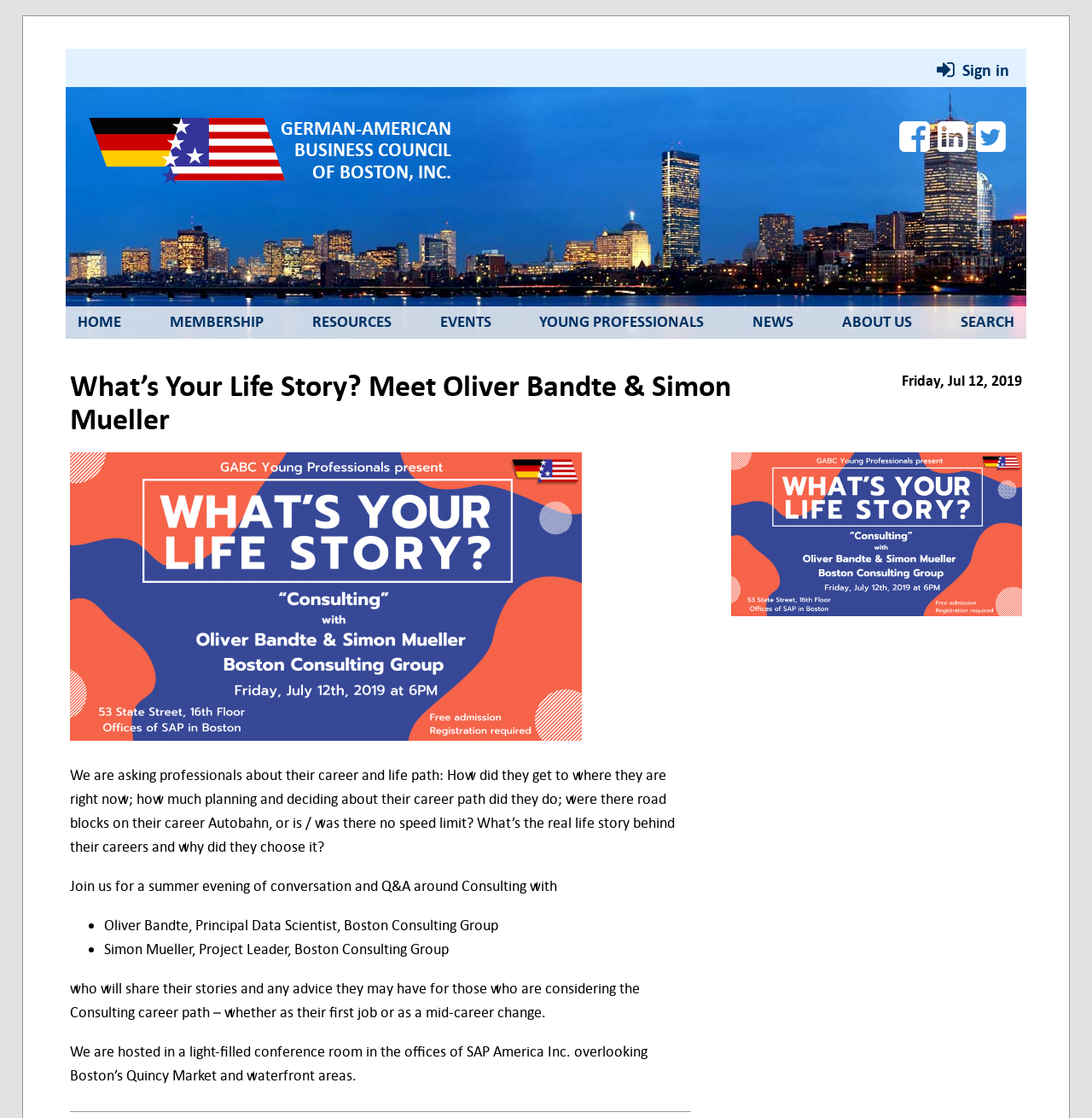What is the date of the event?
Using the visual information from the image, give a one-word or short-phrase answer.

Friday, Jul 12, 2019